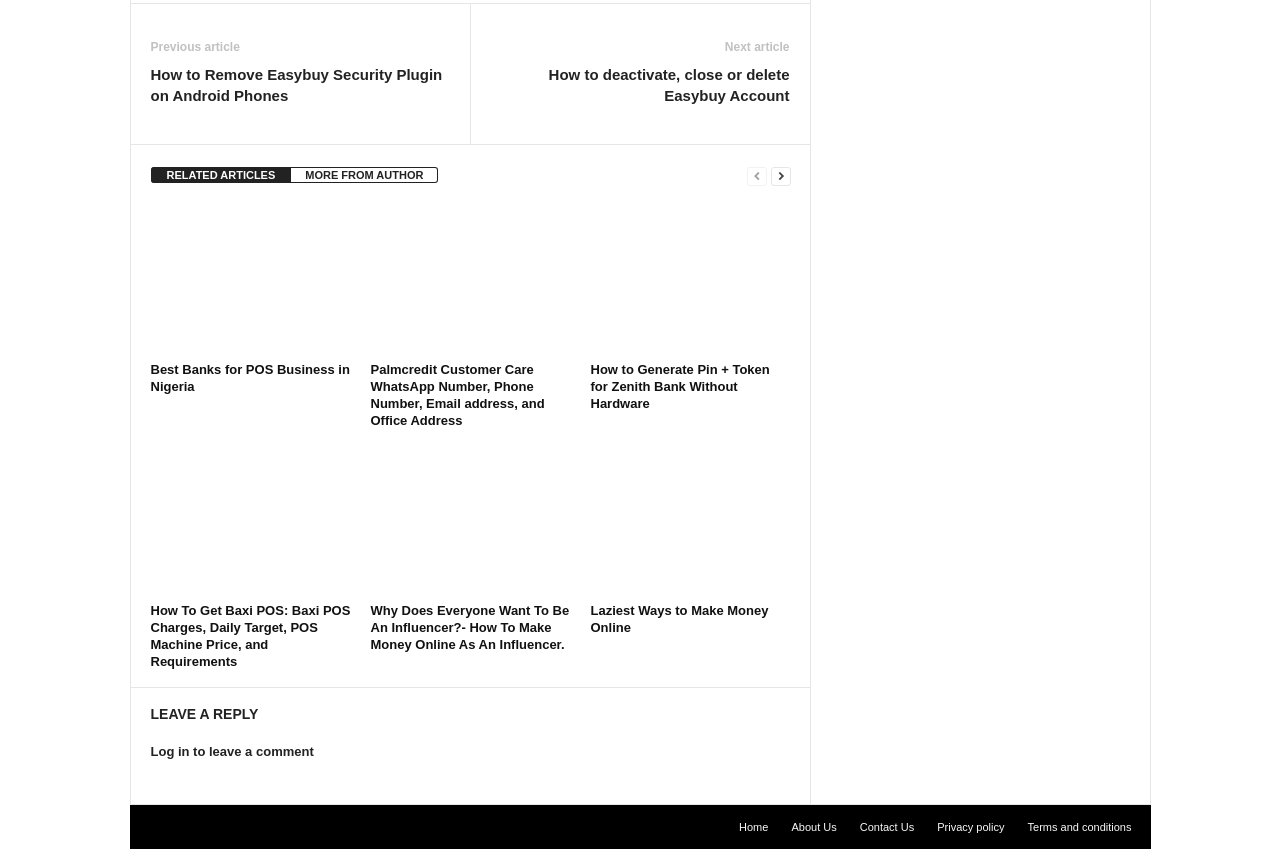Give a one-word or short-phrase answer to the following question: 
How many links are there in the 'RELATED ARTICLES MORE FROM AUTHOR' section?

6